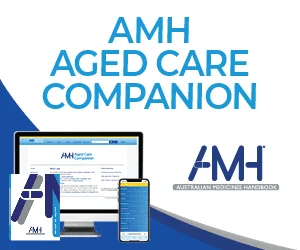Reply to the question with a brief word or phrase: What is the purpose of having comprehensive medical information readily available?

To assist in providing quality care for elderly patients